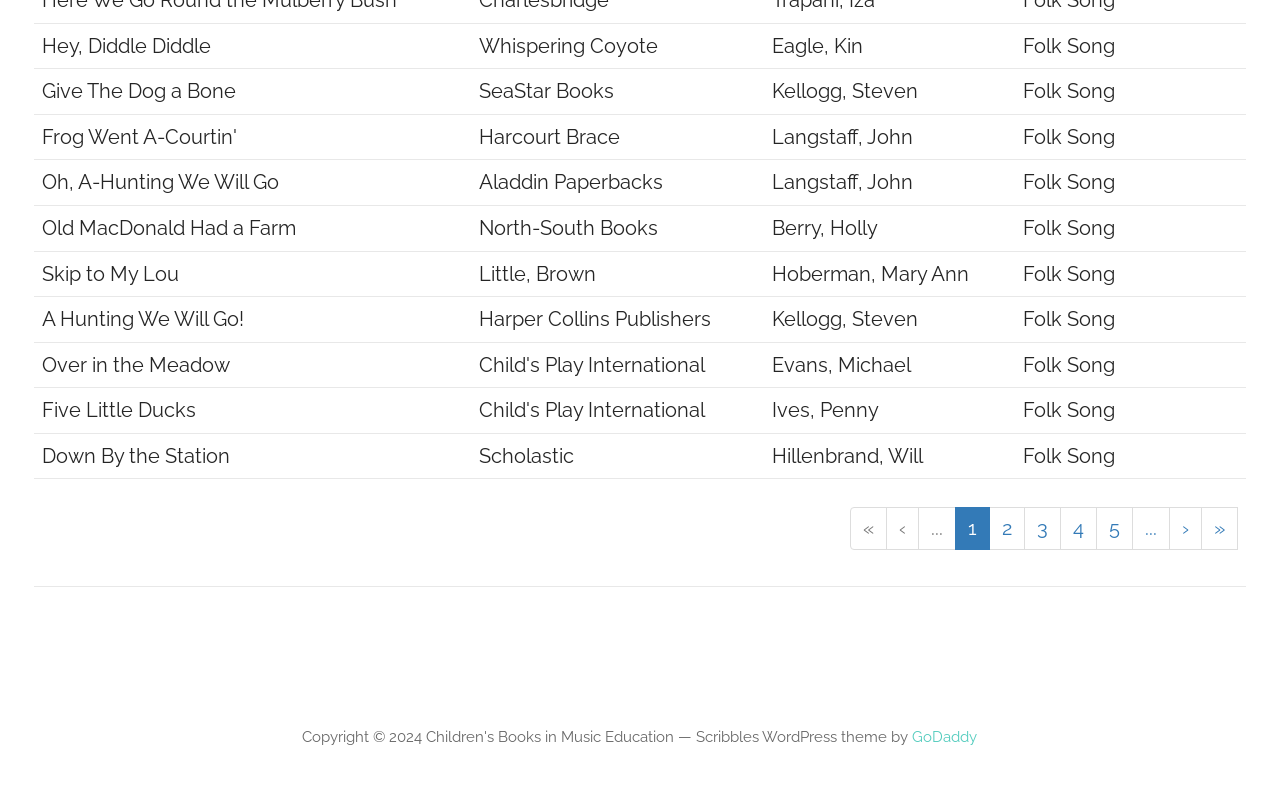Please give a succinct answer to the question in one word or phrase:
How many rows are in the grid?

10